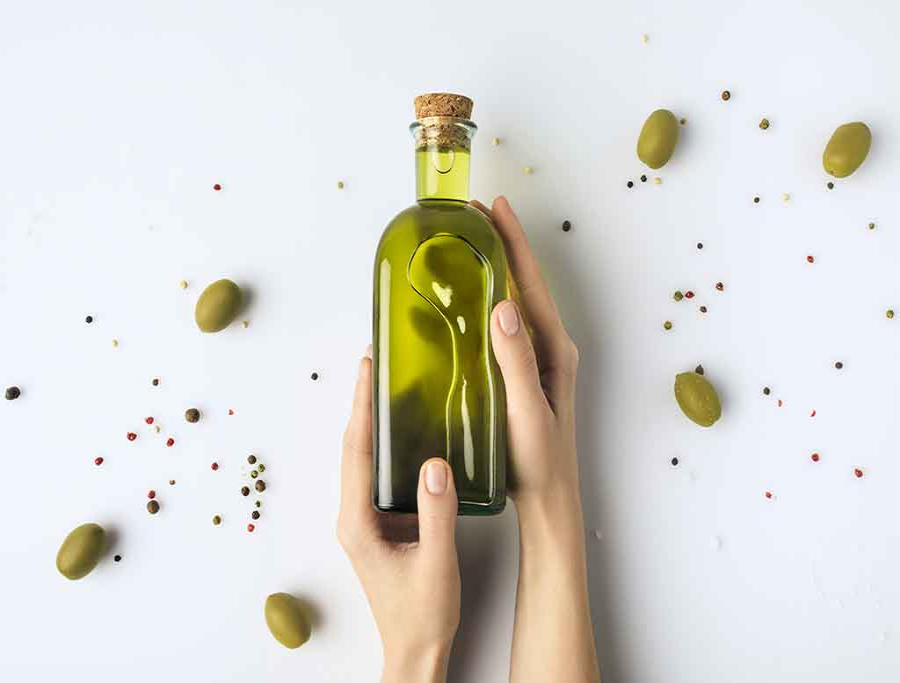What type of stopper is on the bottle?
From the image, provide a succinct answer in one word or a short phrase.

Natural cork